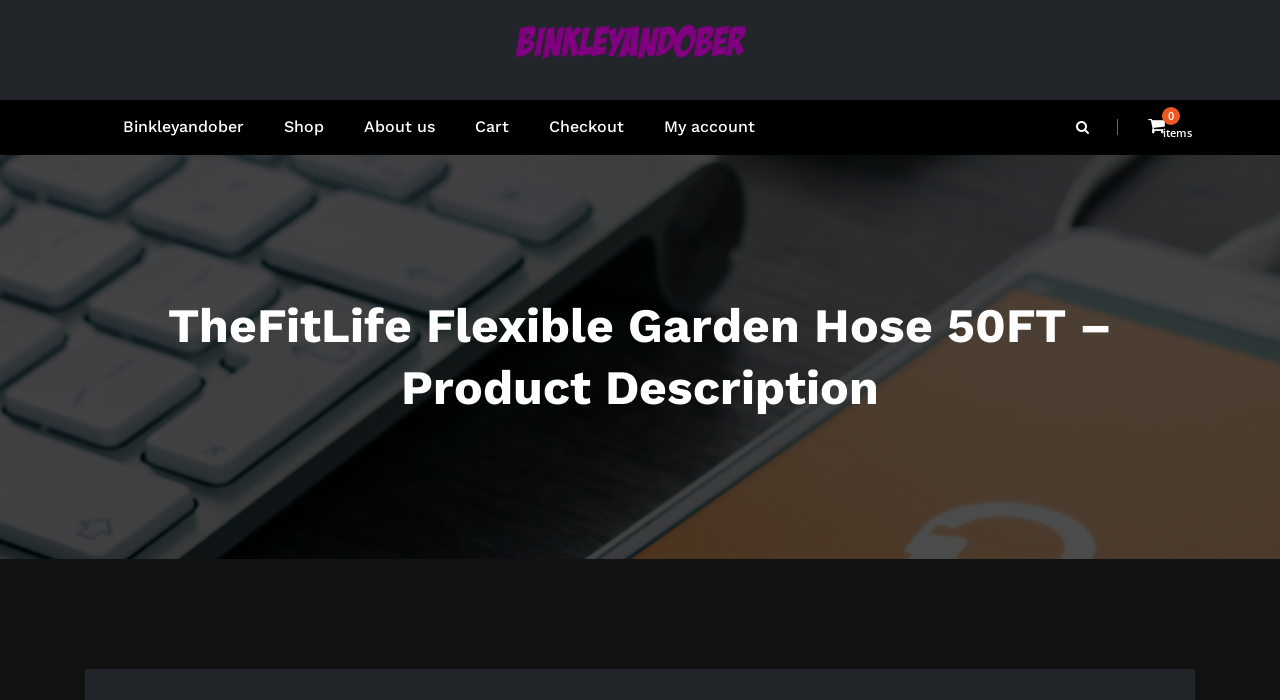Answer the following query concisely with a single word or phrase:
What is the navigation menu item after 'Shop'?

About us